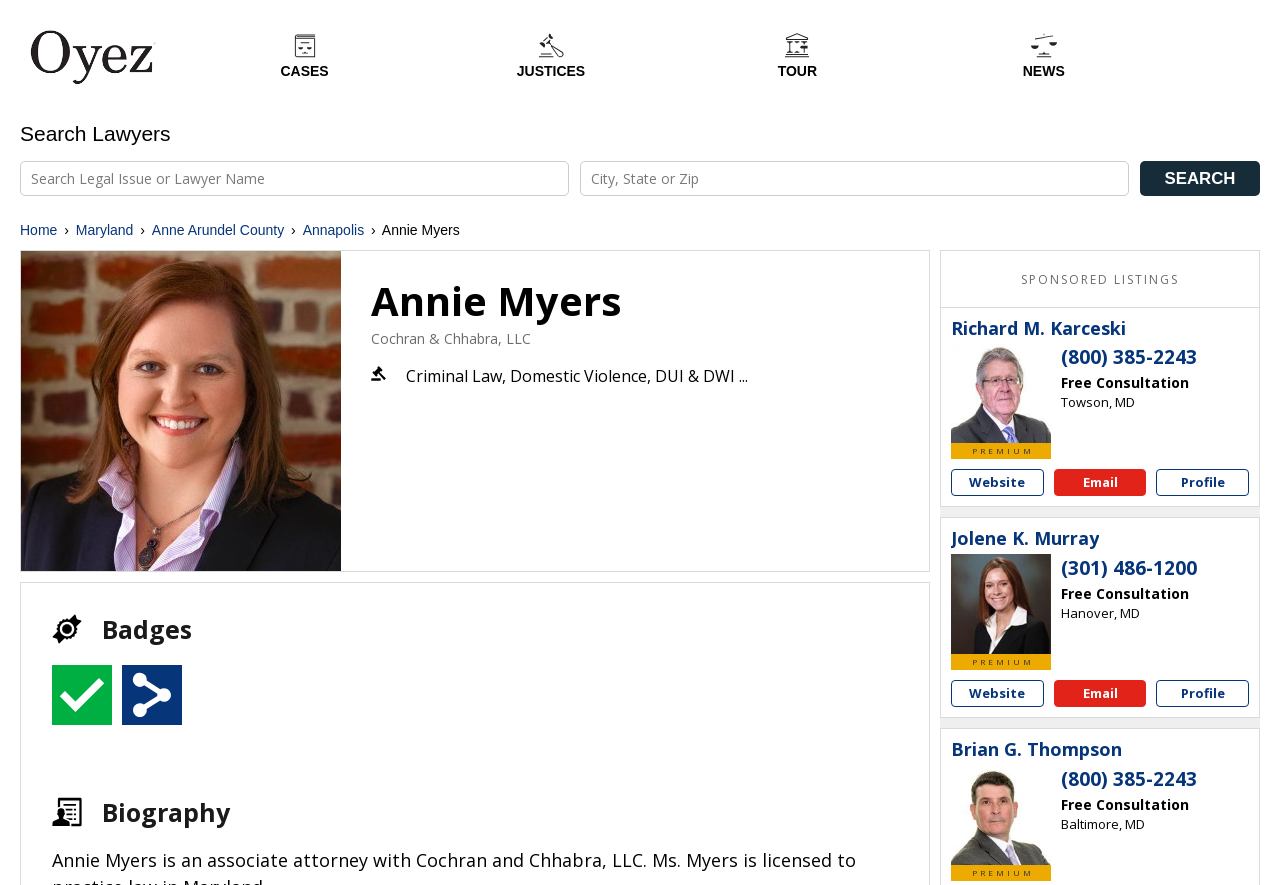Calculate the bounding box coordinates for the UI element based on the following description: "Brian G. Thompson". Ensure the coordinates are four float numbers between 0 and 1, i.e., [left, top, right, bottom].

[0.743, 0.835, 0.877, 0.859]